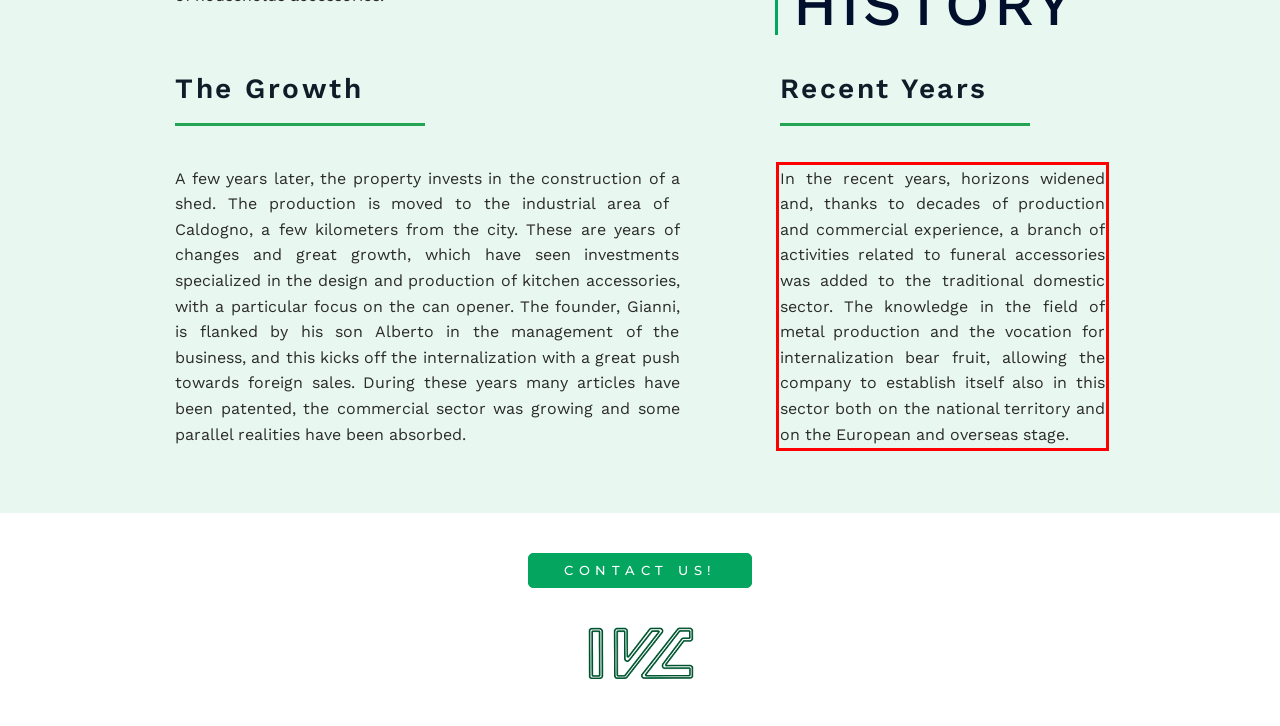Please look at the webpage screenshot and extract the text enclosed by the red bounding box.

In the recent years, horizons widened and, thanks to decades of production and commercial experience, a branch of activities related to funeral accessories was added to the traditional domestic sector. The knowledge in the field of metal production and the vocation for internalization bear fruit, allowing the company to establish itself also in this sector both on the national territory and on the European and overseas stage.